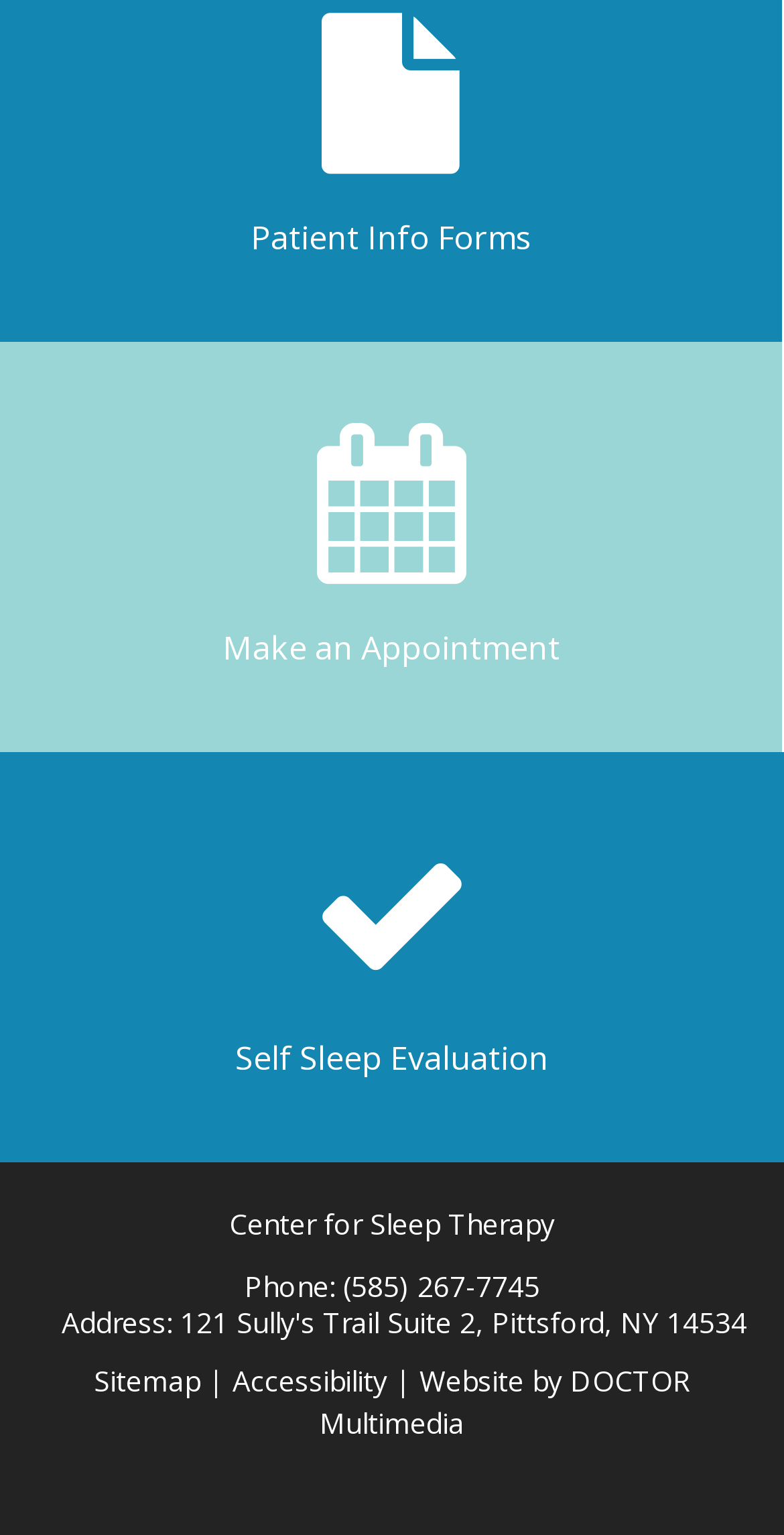Predict the bounding box of the UI element that fits this description: "(585) 267-7745".

[0.437, 0.825, 0.688, 0.85]